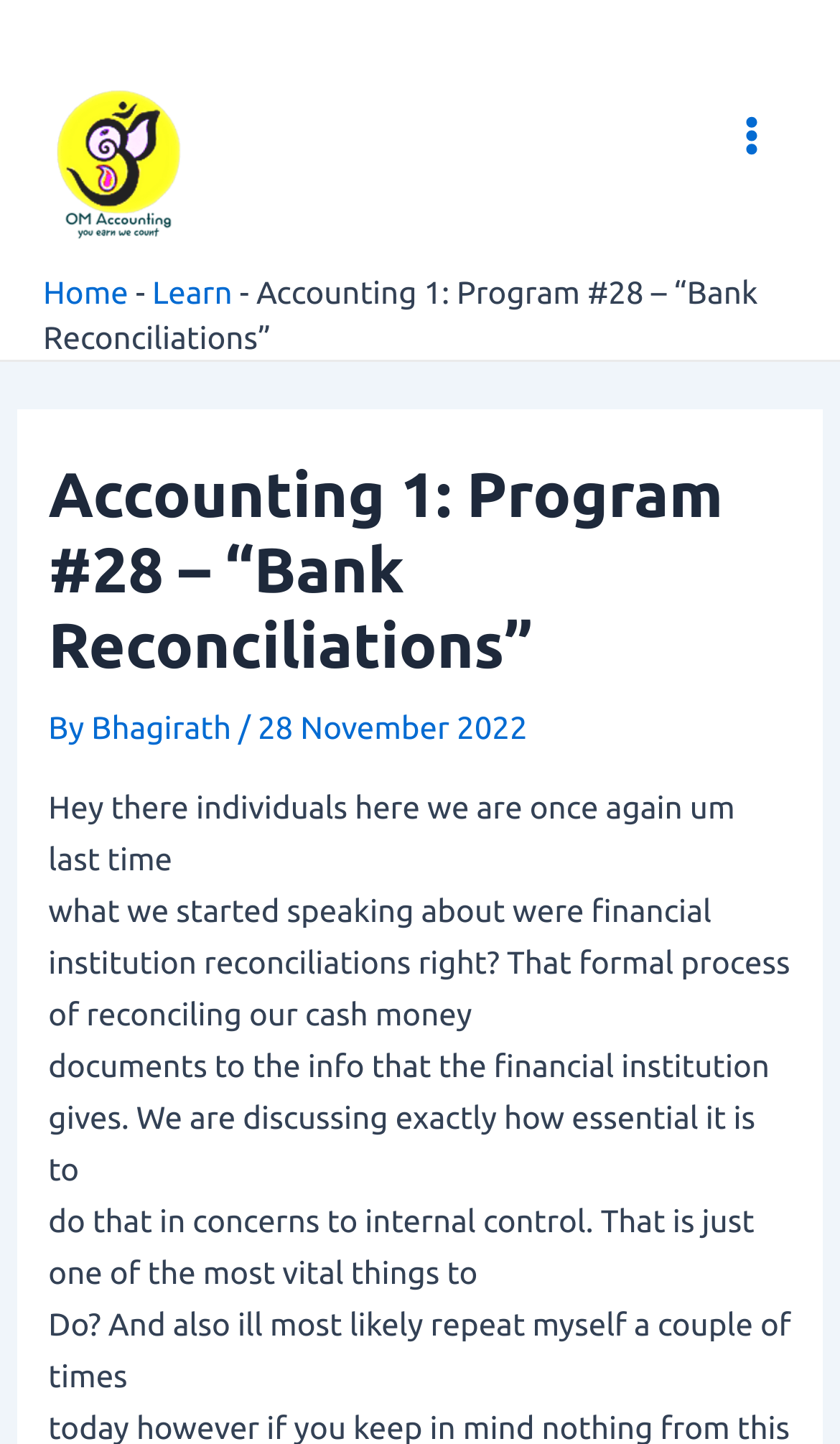Provide a one-word or short-phrase response to the question:
What is the logo of the website?

OM Accounting Logo